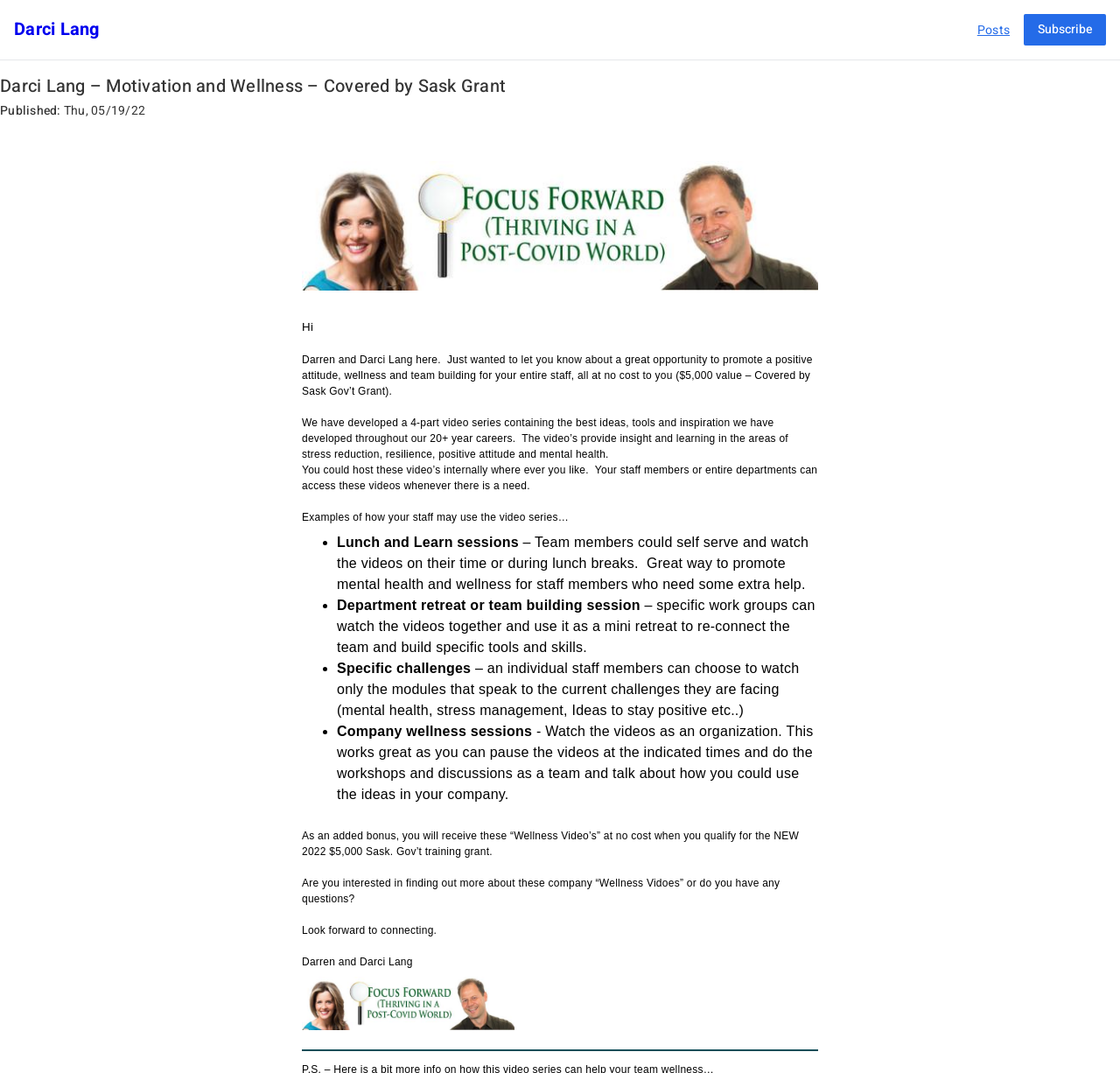Locate the bounding box for the described UI element: "alt="Image"". Ensure the coordinates are four float numbers between 0 and 1, formatted as [left, top, right, bottom].

[0.27, 0.15, 0.73, 0.271]